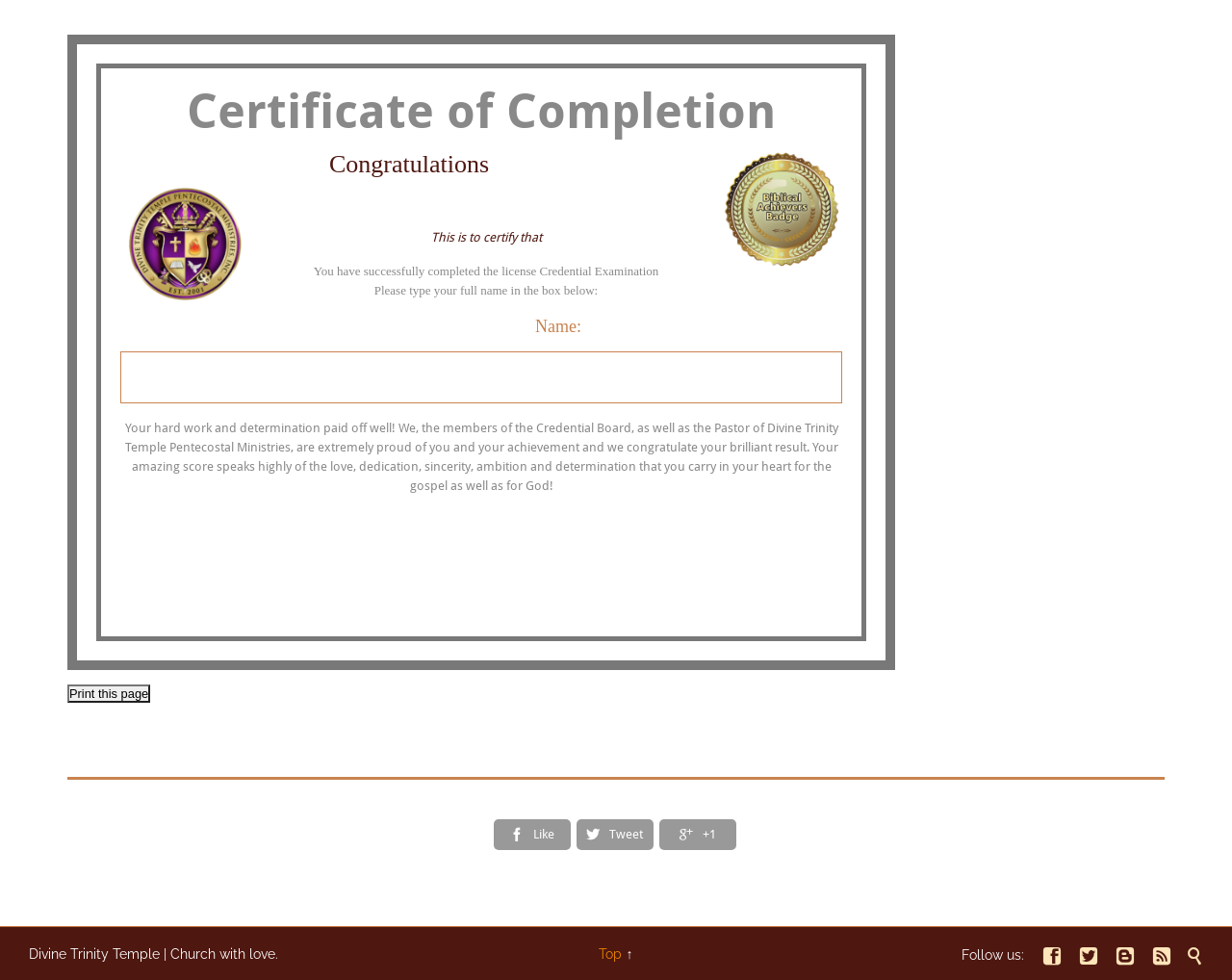Identify the bounding box for the described UI element. Provide the coordinates in (top-left x, top-left y, bottom-right x, bottom-right y) format with values ranging from 0 to 1:  Like

[0.4, 0.836, 0.463, 0.865]